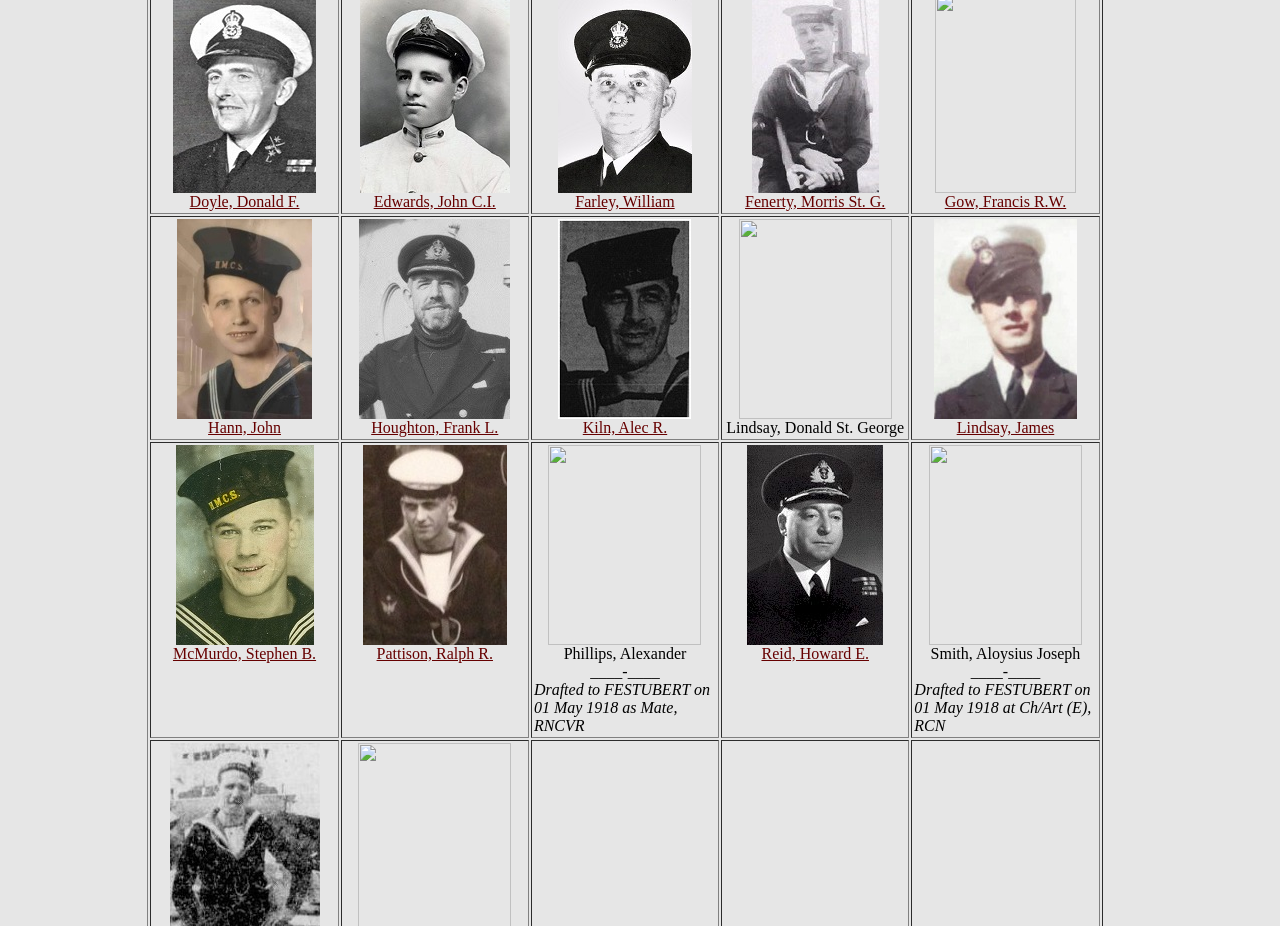Determine the bounding box coordinates of the target area to click to execute the following instruction: "Open Lindsay, James's page."

[0.747, 0.452, 0.824, 0.471]